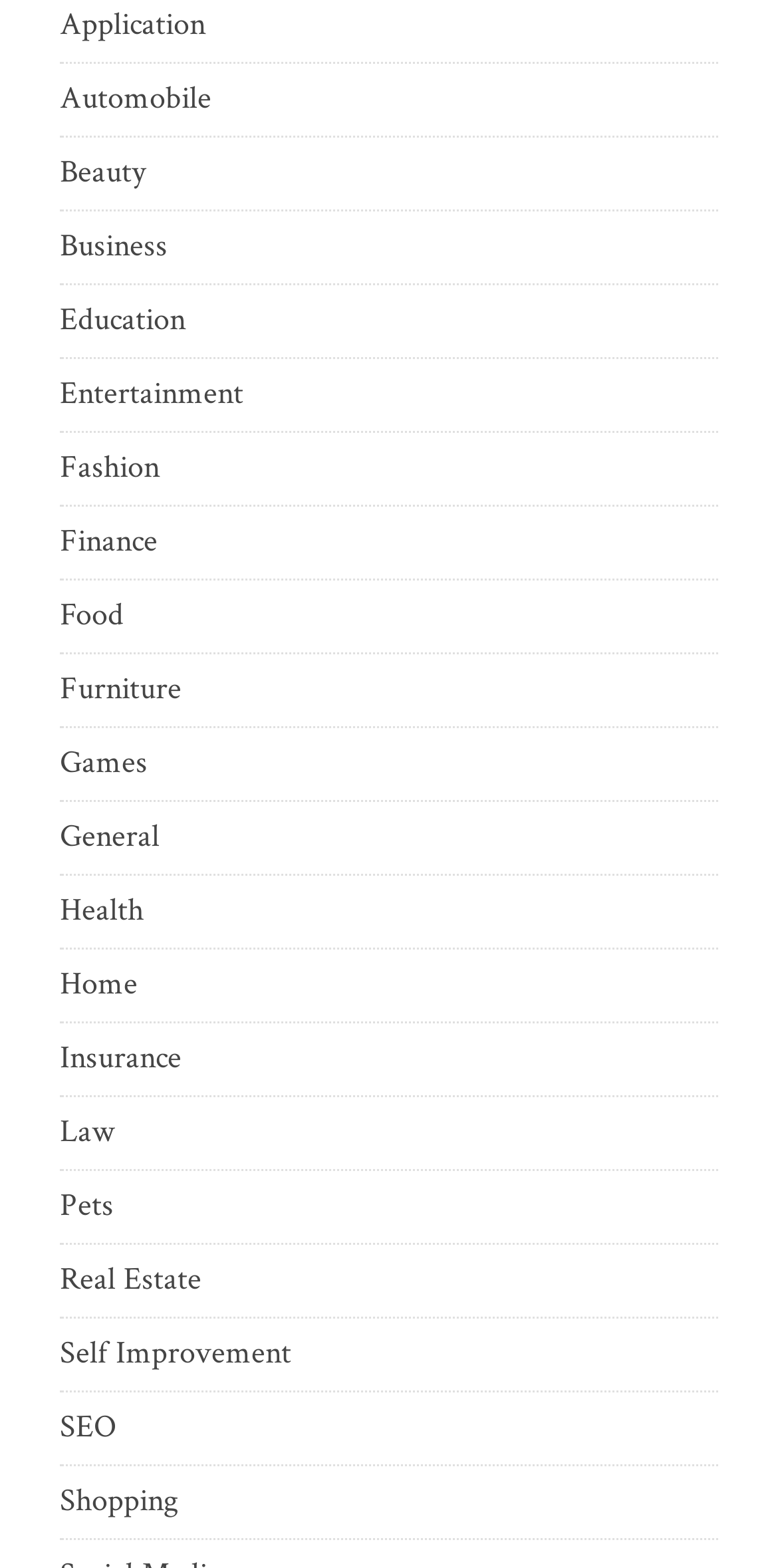Identify the bounding box coordinates for the element you need to click to achieve the following task: "Click on Application". Provide the bounding box coordinates as four float numbers between 0 and 1, in the form [left, top, right, bottom].

[0.077, 0.001, 0.264, 0.031]